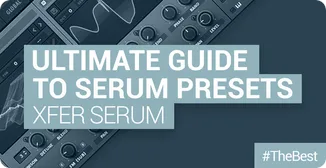What is the purpose of the guide?
Using the visual information, reply with a single word or short phrase.

To equip music producers and sound designers